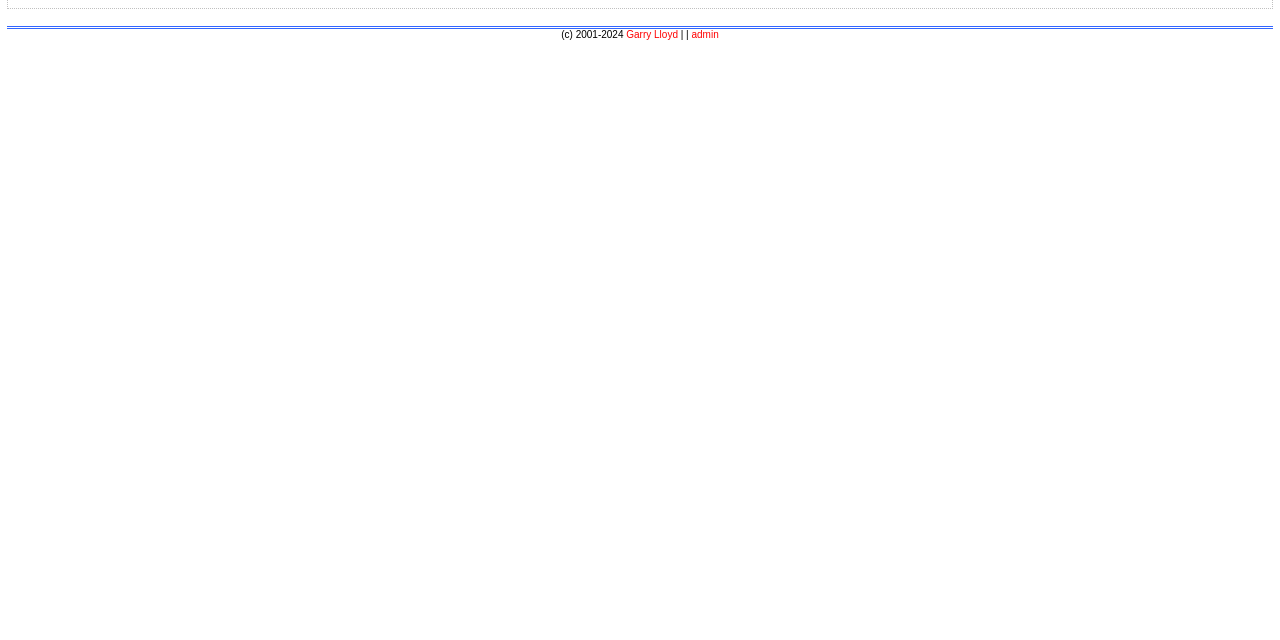Provide the bounding box coordinates for the UI element described in this sentence: "Garry Lloyd". The coordinates should be four float values between 0 and 1, i.e., [left, top, right, bottom].

[0.487, 0.045, 0.53, 0.062]